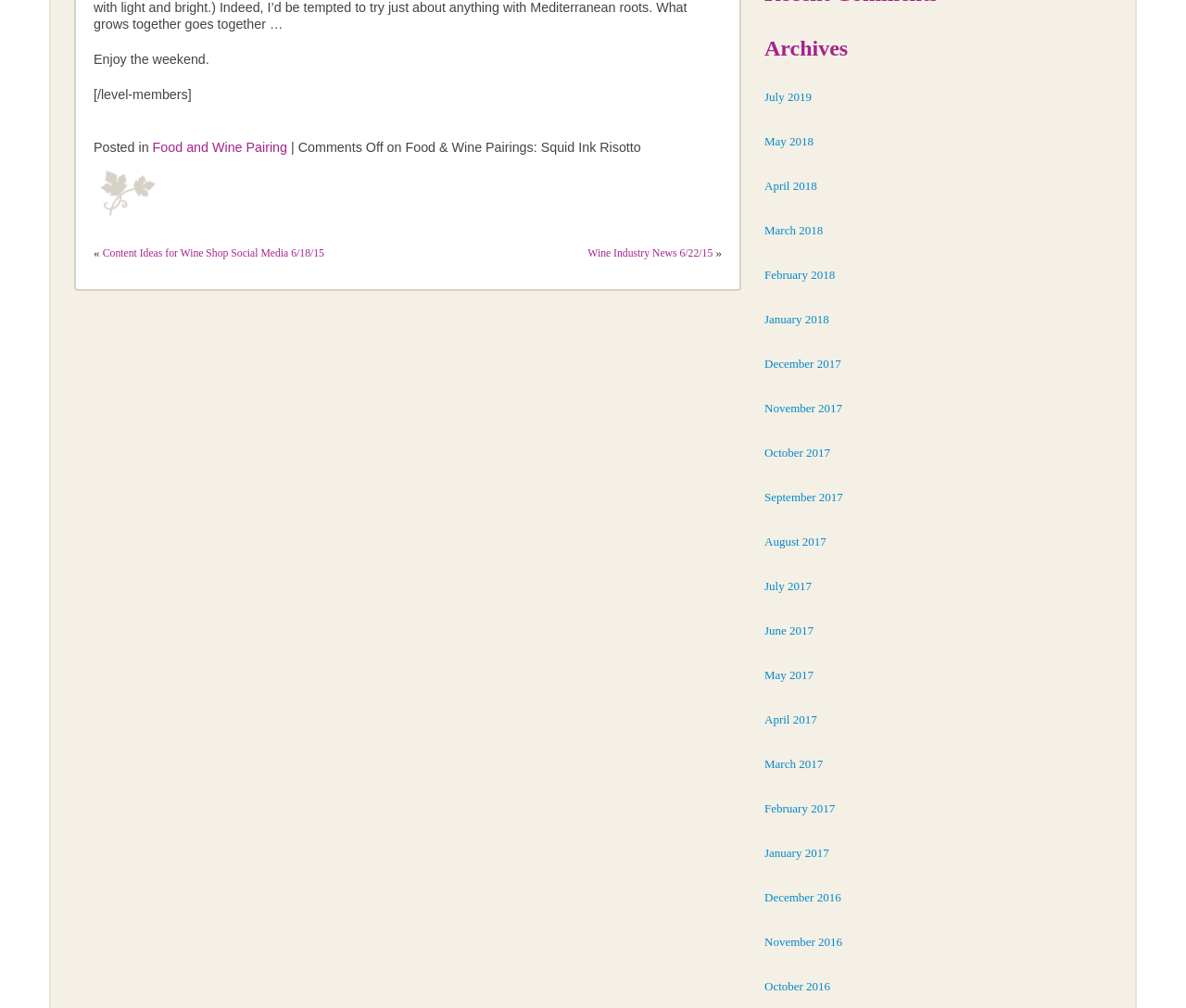Please determine the bounding box coordinates for the UI element described as: "Food and Wine Pairing".

[0.129, 0.139, 0.242, 0.154]